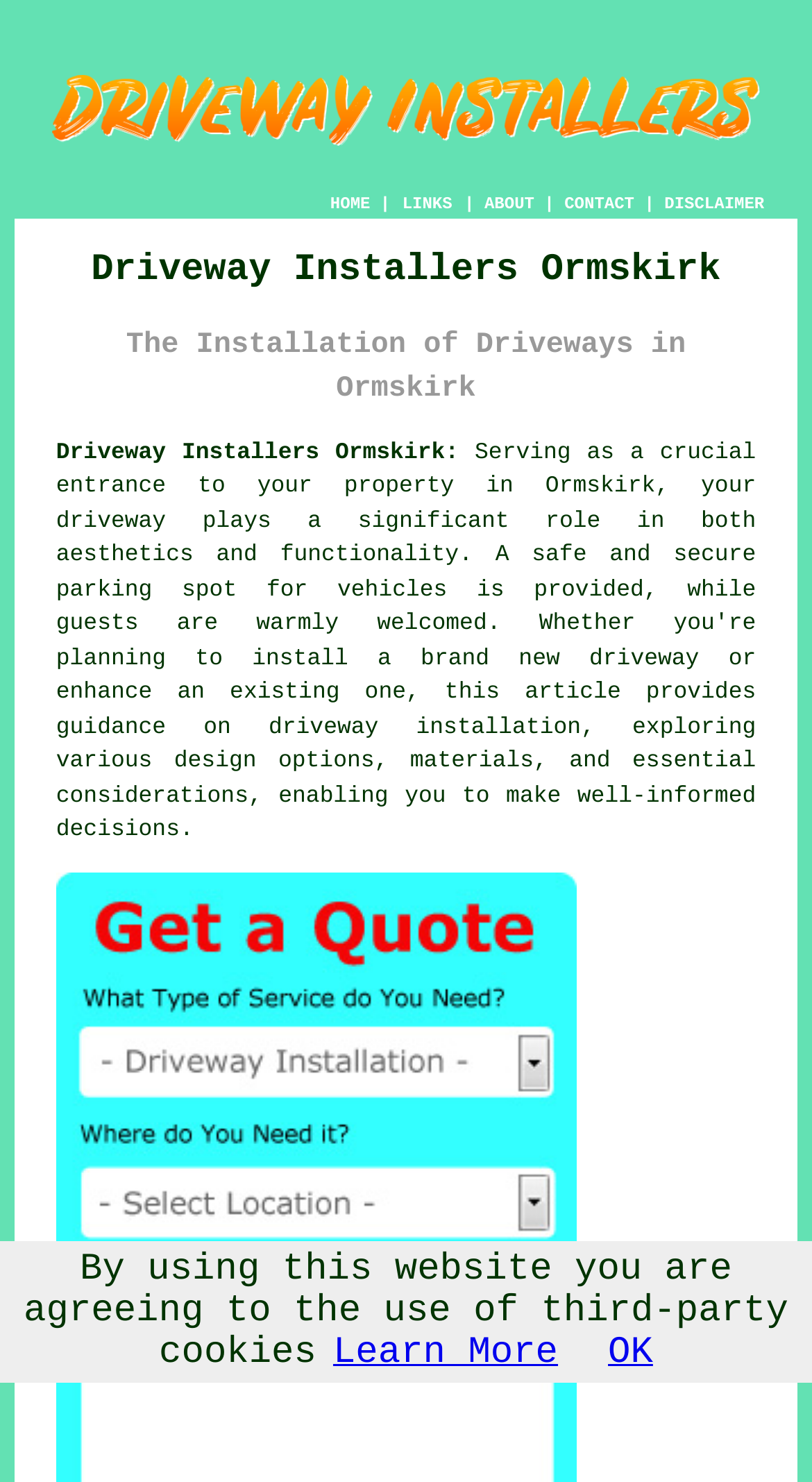What is the main service offered by this company?
Look at the image and respond with a one-word or short phrase answer.

Driveway installation